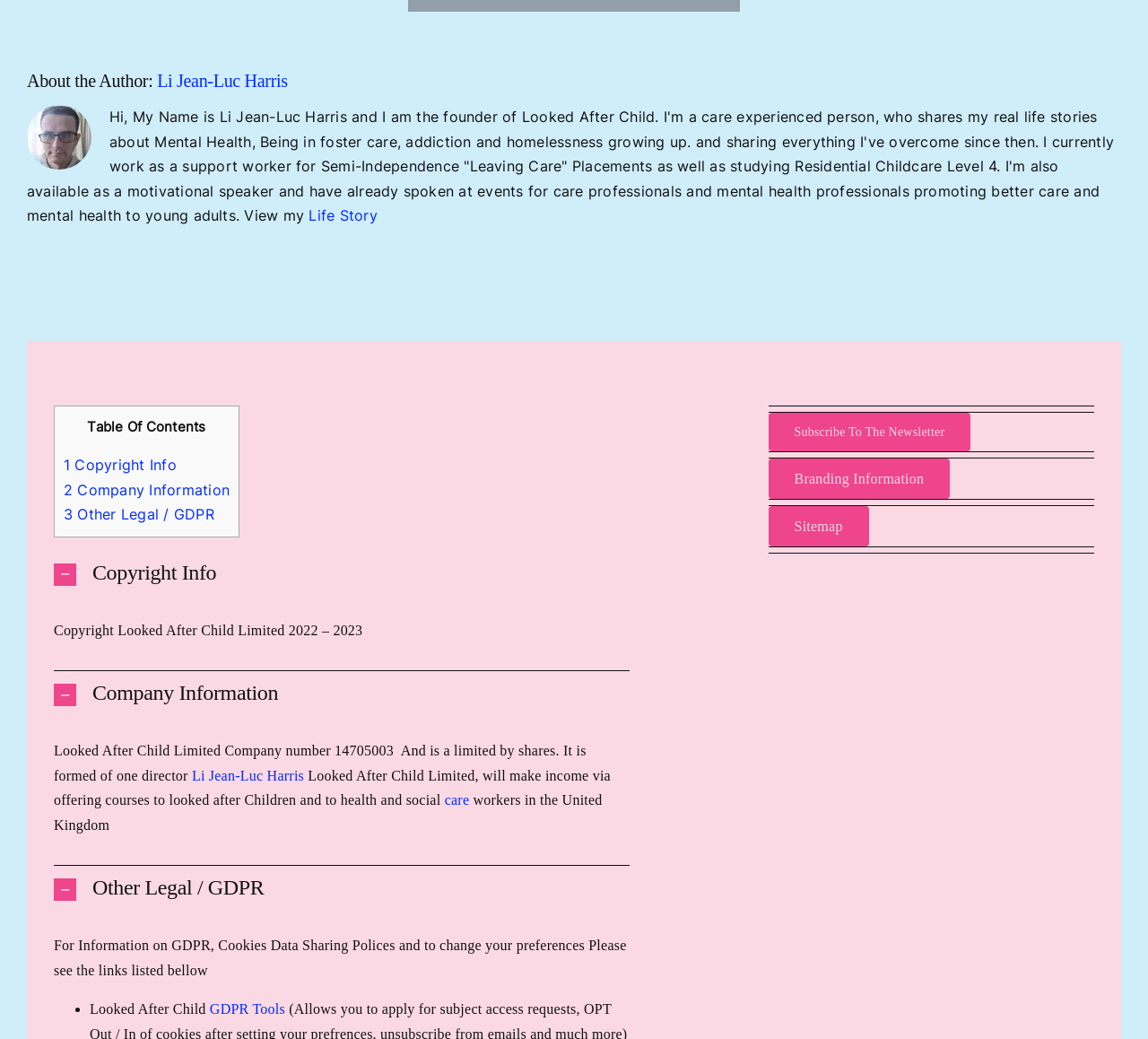Can you show the bounding box coordinates of the region to click on to complete the task described in the instruction: "Subscribe to the newsletter"?

[0.669, 0.397, 0.846, 0.434]